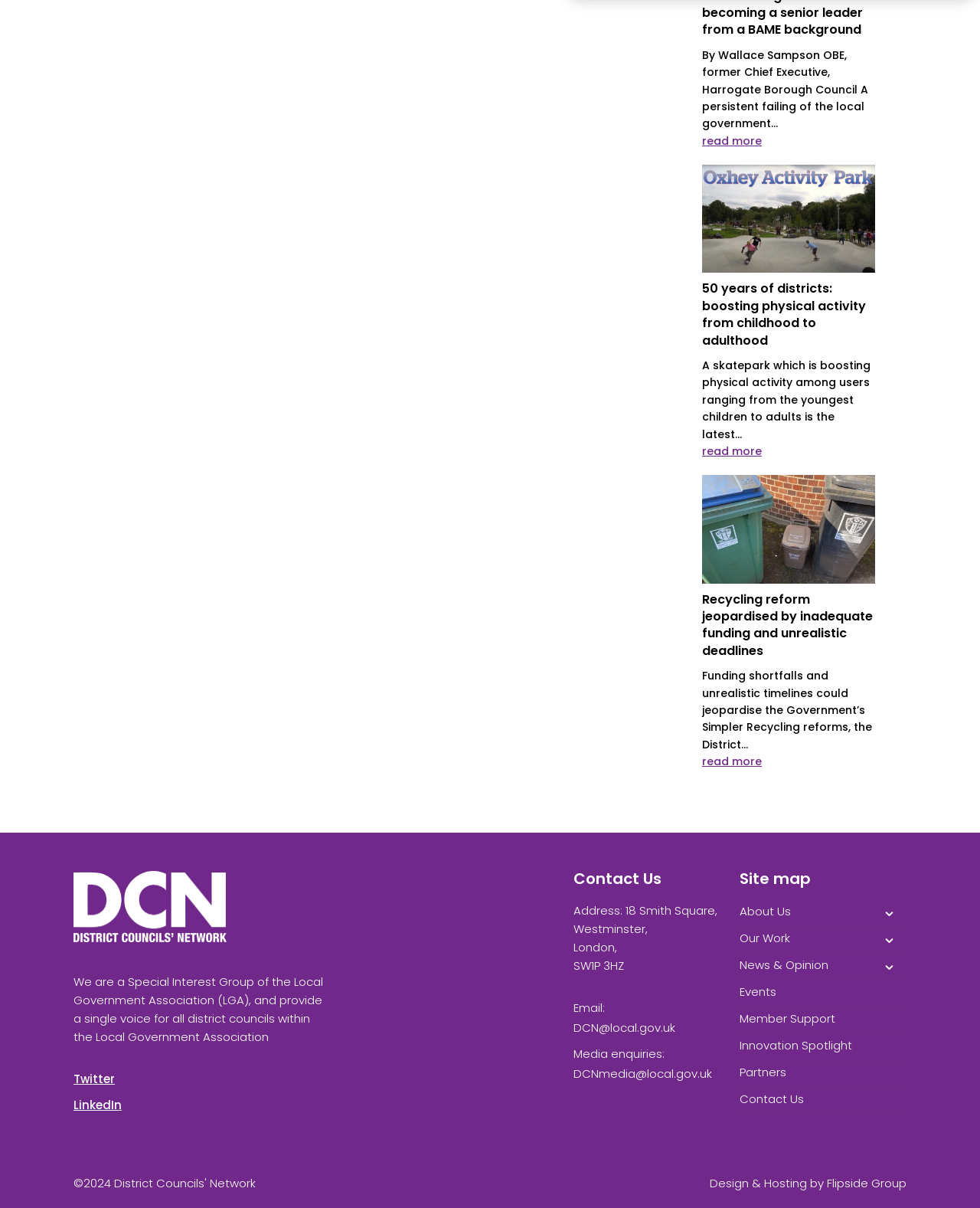Locate the bounding box coordinates of the element I should click to achieve the following instruction: "follow on Twitter".

[0.075, 0.887, 0.117, 0.9]